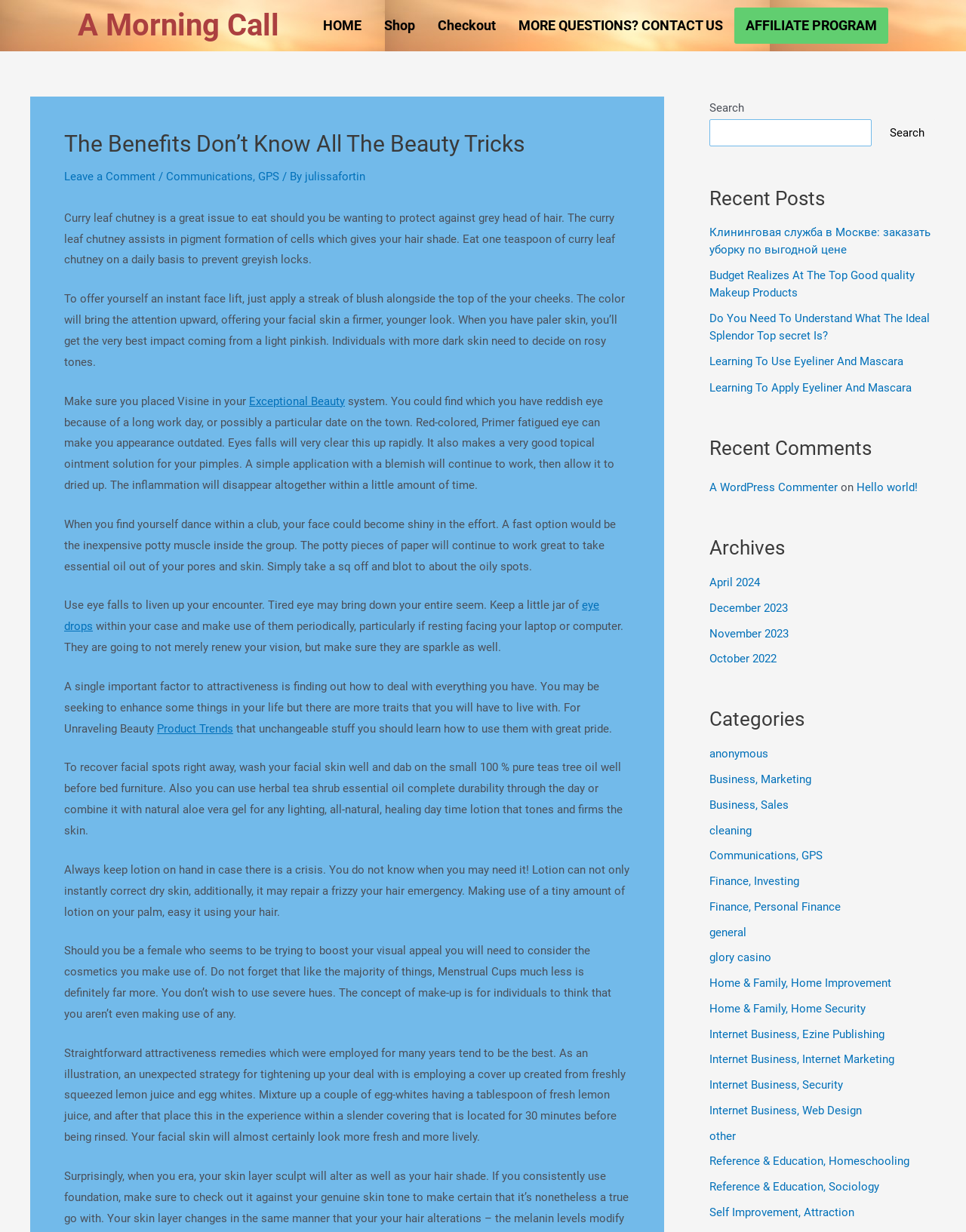Determine the bounding box coordinates of the region I should click to achieve the following instruction: "Leave a comment". Ensure the bounding box coordinates are four float numbers between 0 and 1, i.e., [left, top, right, bottom].

[0.066, 0.138, 0.161, 0.149]